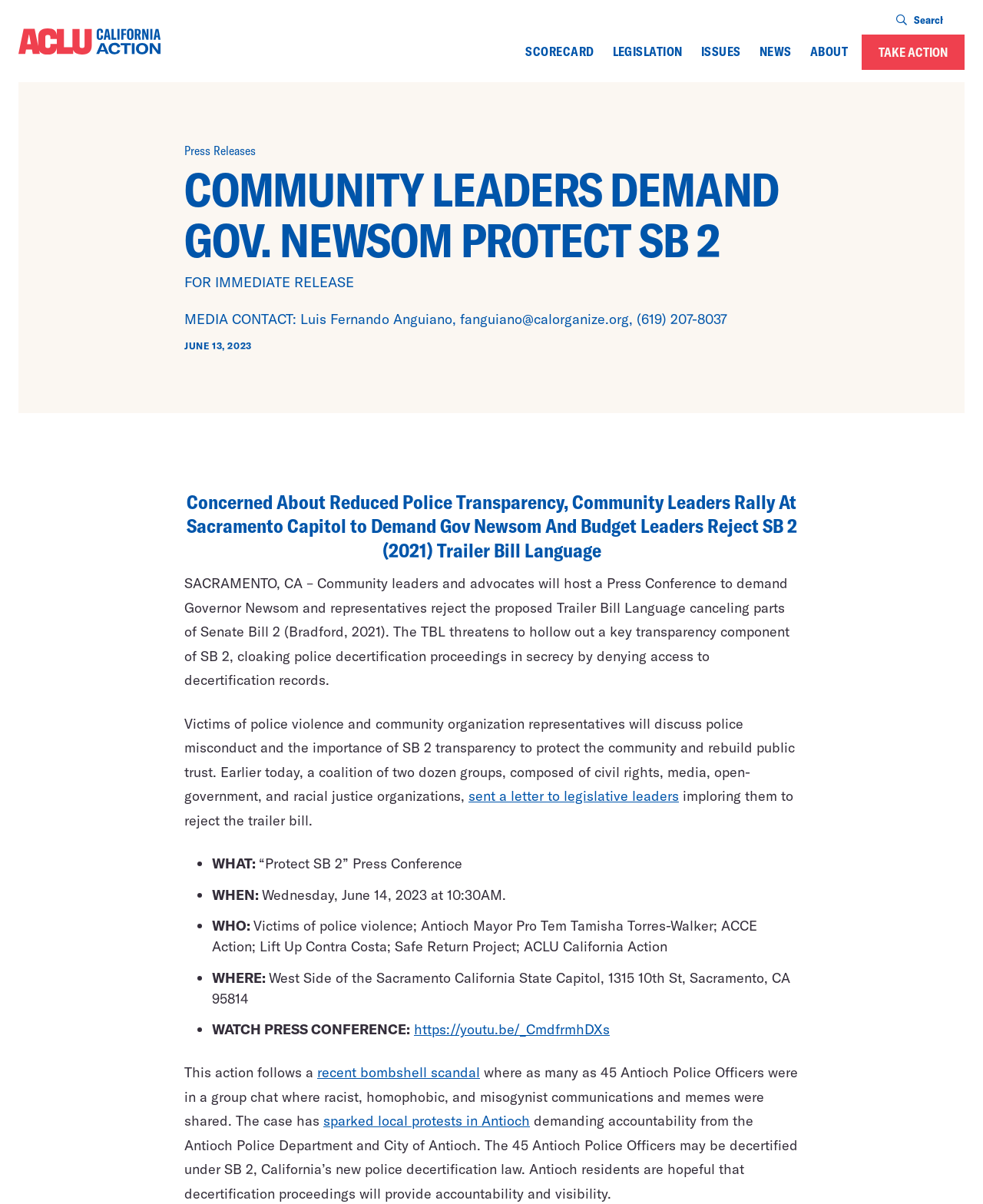What is the location of the press conference?
Please use the visual content to give a single word or phrase answer.

Sacramento California State Capitol